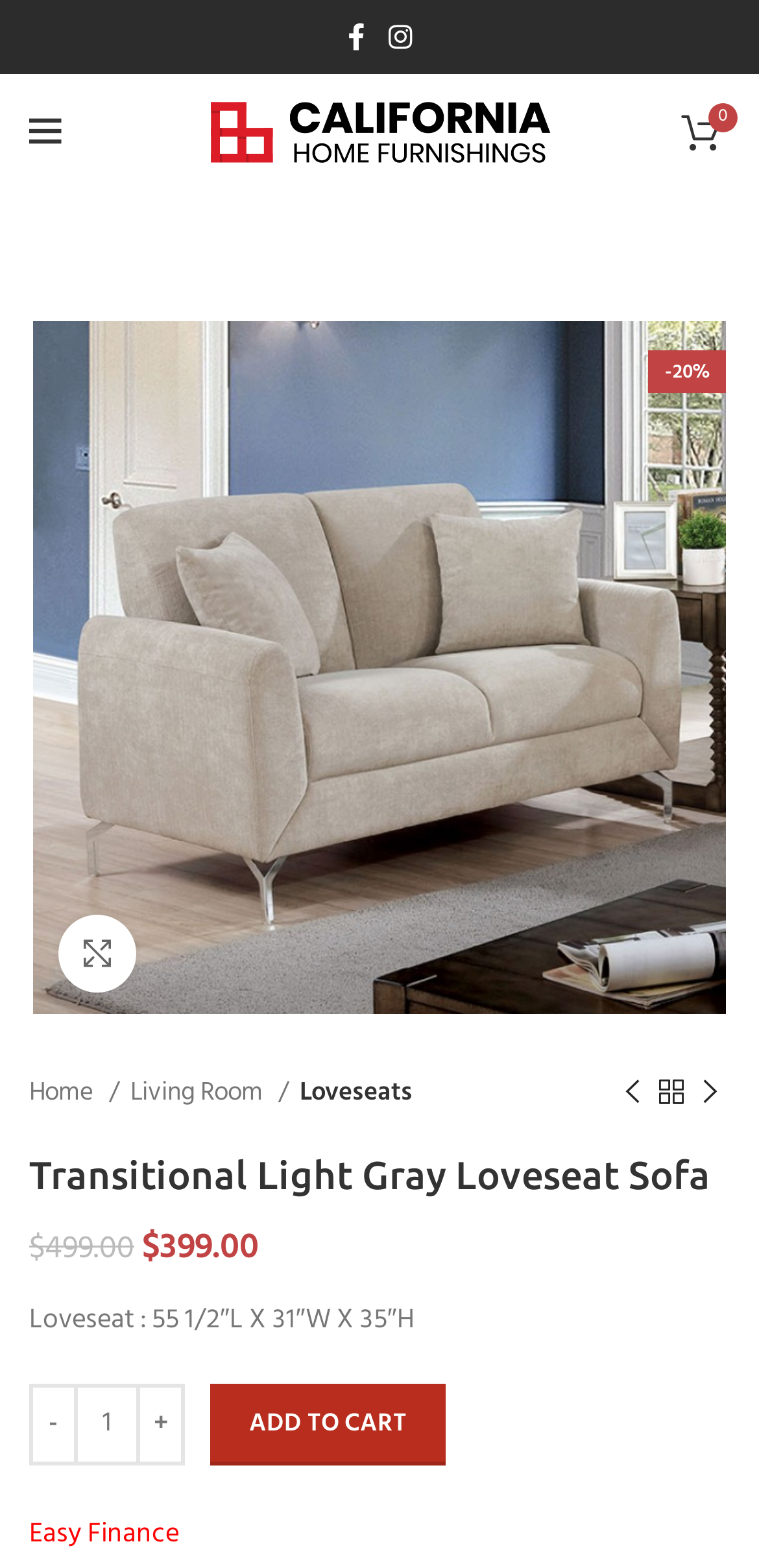Illustrate the webpage's structure and main components comprehensively.

This webpage is about a product, specifically a Transitional Light Gray Loveseat Sofa. At the top, there are social media links to Facebook and Instagram, as well as a few other icons. Below these icons, there is a large image of the loveseat, which takes up most of the width of the page. 

To the right of the image, there is a section with pricing information, including the original price, current price, and a discount percentage. Below this section, there are details about the product's dimensions. 

Underneath the image, there is a navigation breadcrumb trail showing the path from the home page to the current product page. Next to the breadcrumb trail, there are several icons, including a "Click to enlarge" button for the image. 

On the right side of the page, there is a section for adding the product to the cart, with buttons to decrease or increase the quantity, as well as an "ADD TO CART" button. Above this section, there is a text stating "Easy Finance" is available.